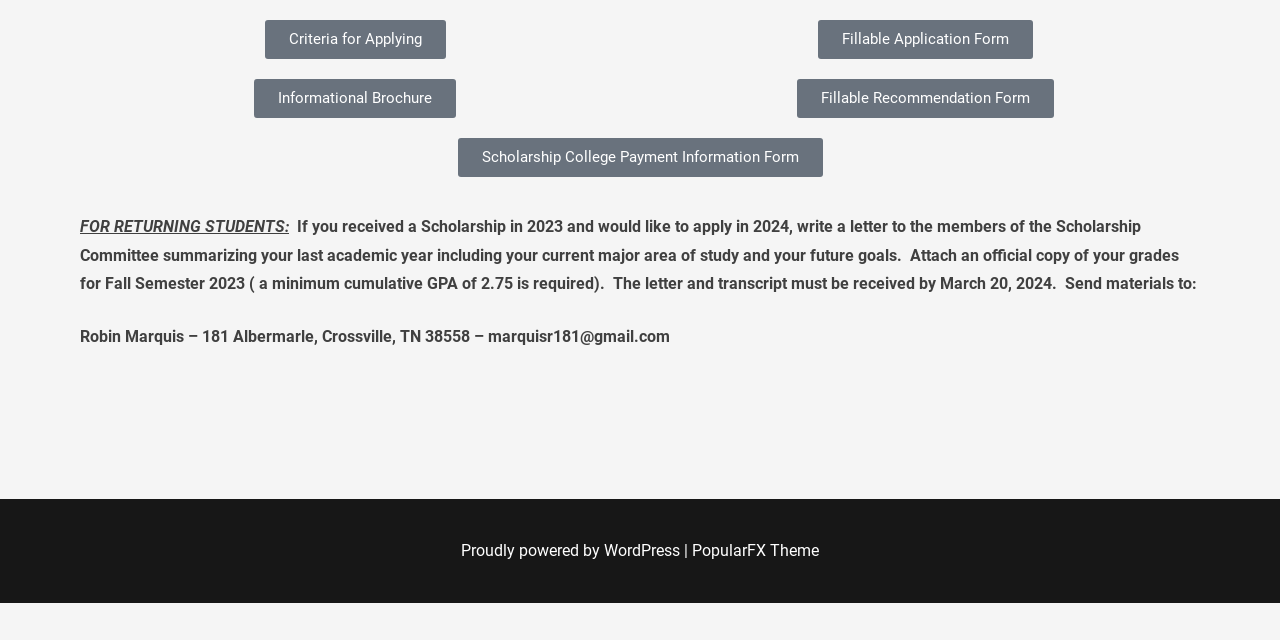Determine the bounding box for the described UI element: "Criteria for Applying".

[0.207, 0.031, 0.348, 0.092]